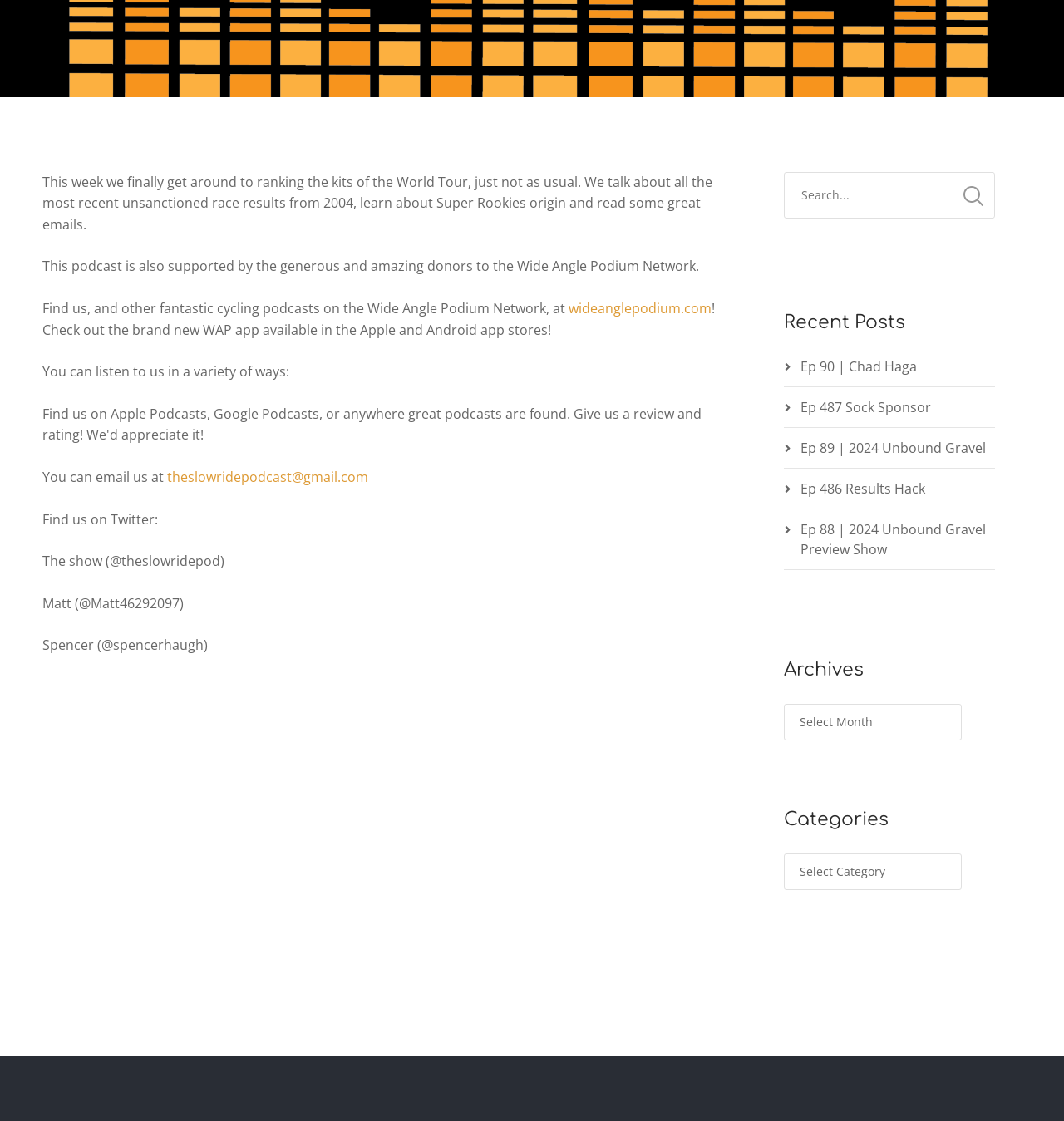Determine the bounding box coordinates for the UI element with the following description: "Ep 90 | Chad Haga". The coordinates should be four float numbers between 0 and 1, represented as [left, top, right, bottom].

[0.752, 0.319, 0.861, 0.335]